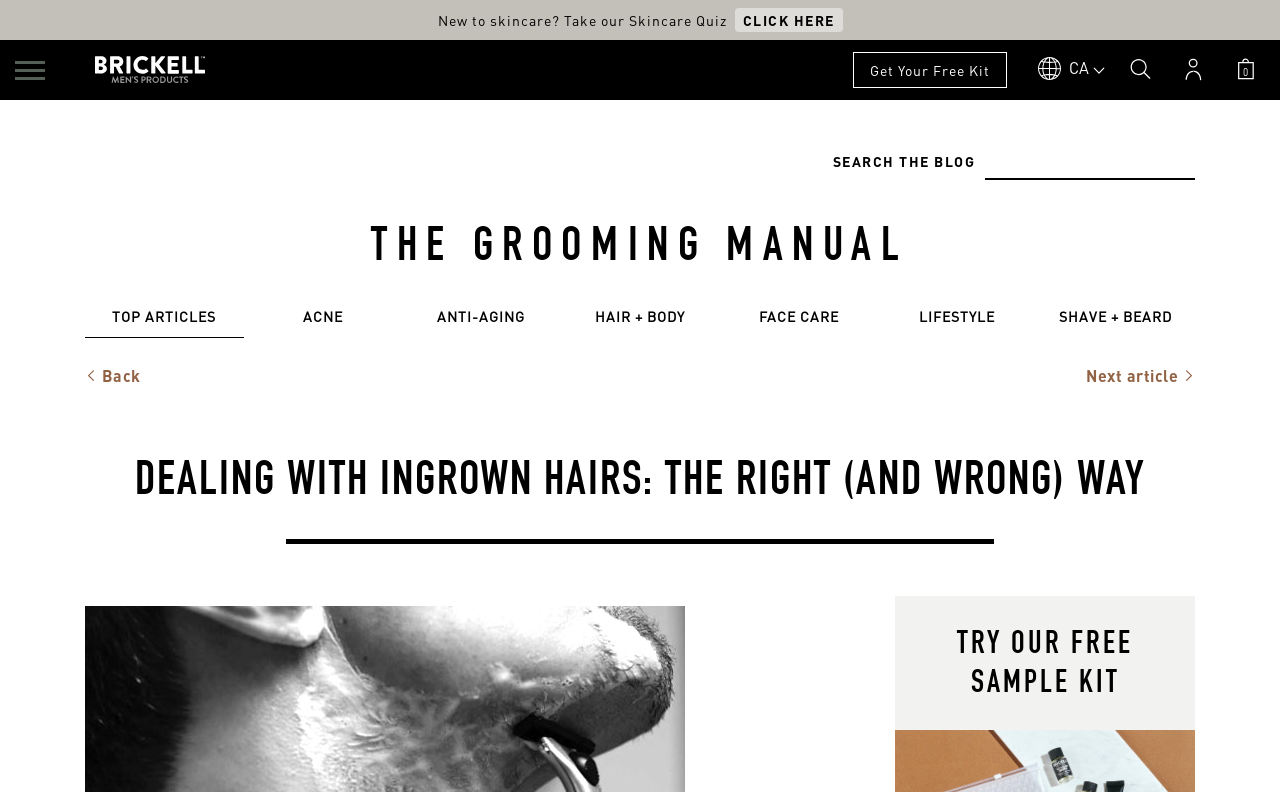Please specify the bounding box coordinates in the format (top-left x, top-left y, bottom-right x, bottom-right y), with all values as floating point numbers between 0 and 1. Identify the bounding box of the UI element described by: Get Your Free Kit

[0.666, 0.066, 0.787, 0.111]